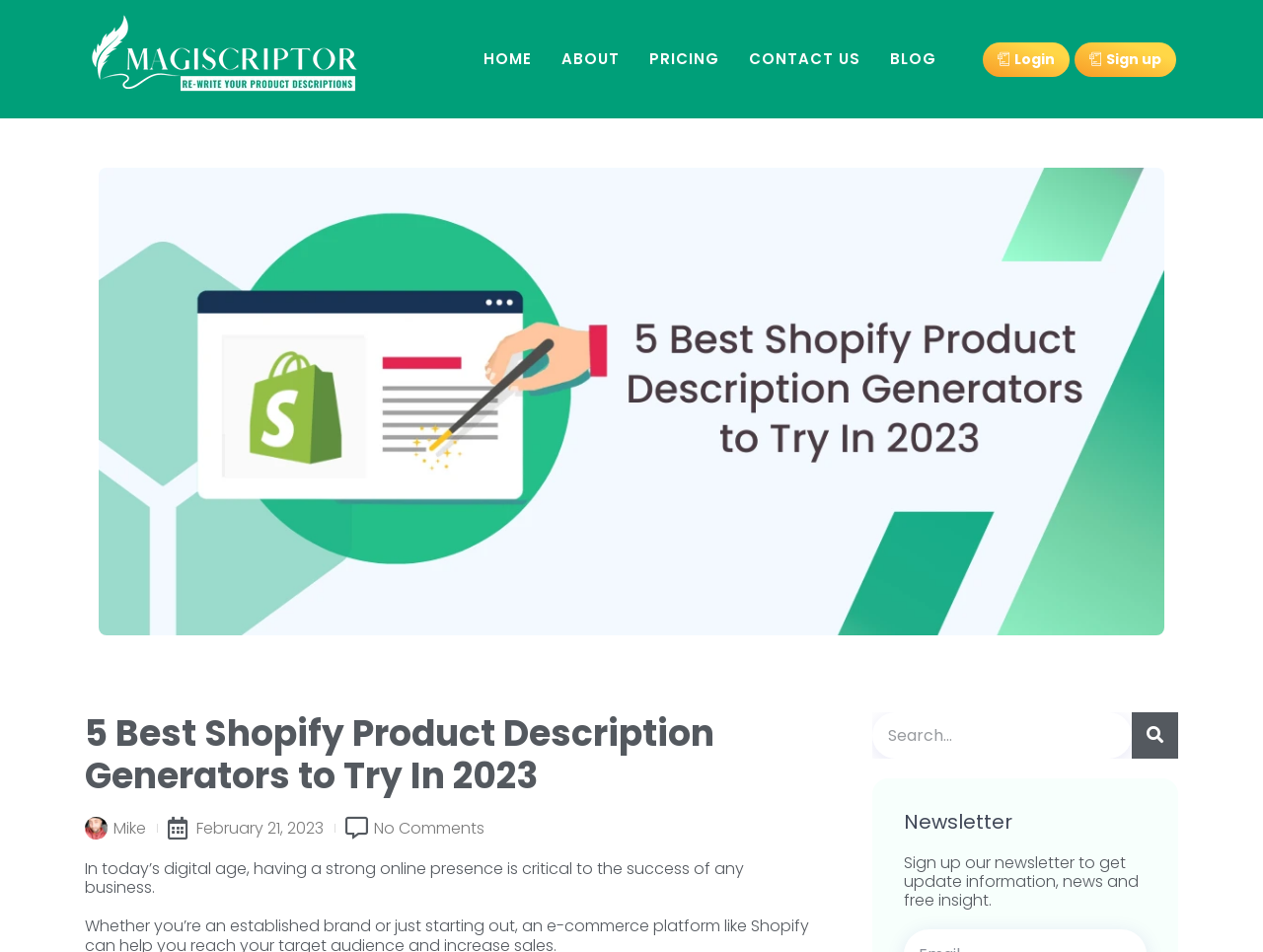Based on what you see in the screenshot, provide a thorough answer to this question: How many navigation links are at the top of the page?

By examining the webpage structure, I can see that there are five navigation links at the top of the page, which are 'HOME', 'ABOUT', 'PRICING', 'CONTACT US', and 'BLOG'.